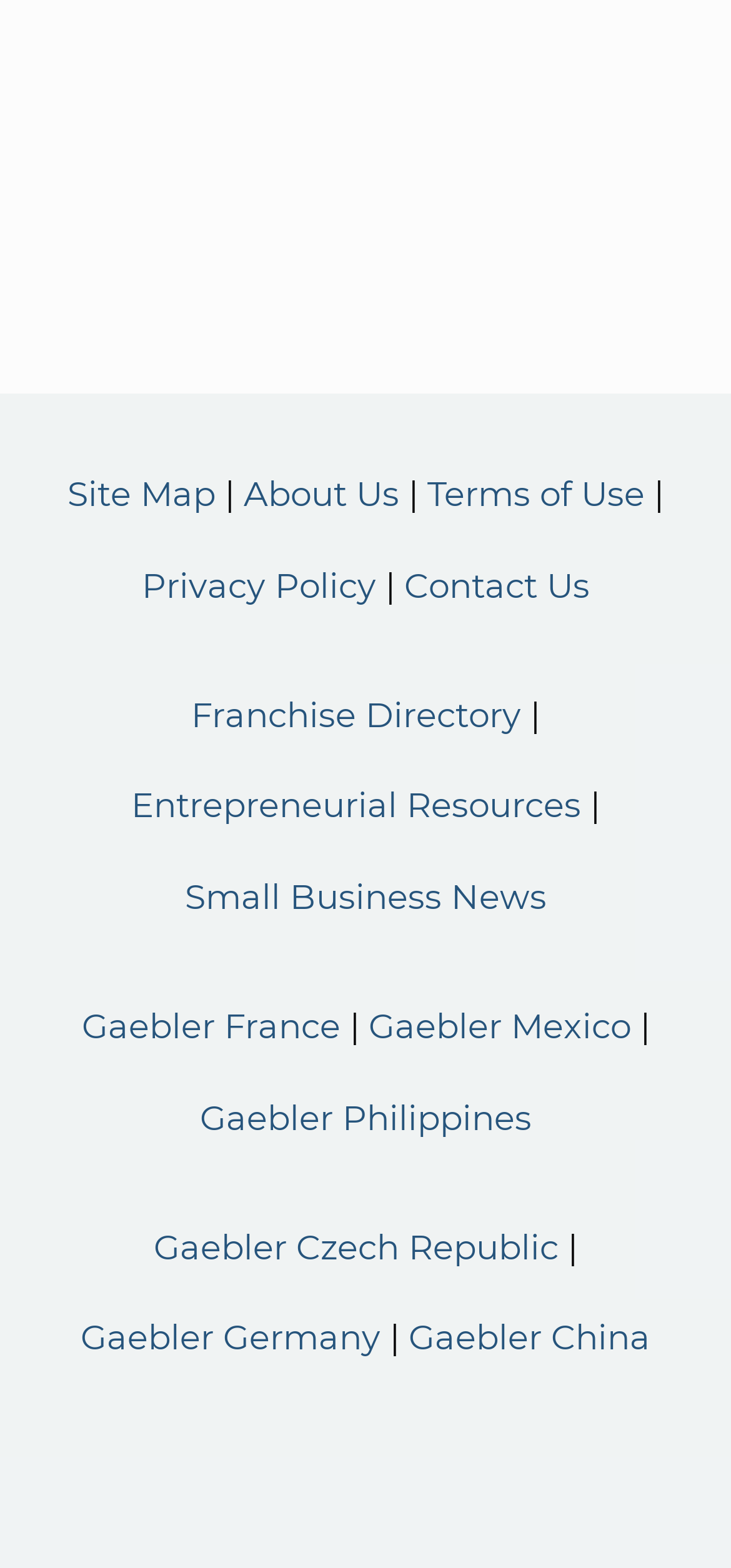Identify the bounding box coordinates of the region I need to click to complete this instruction: "Contact the team".

[0.553, 0.361, 0.806, 0.387]